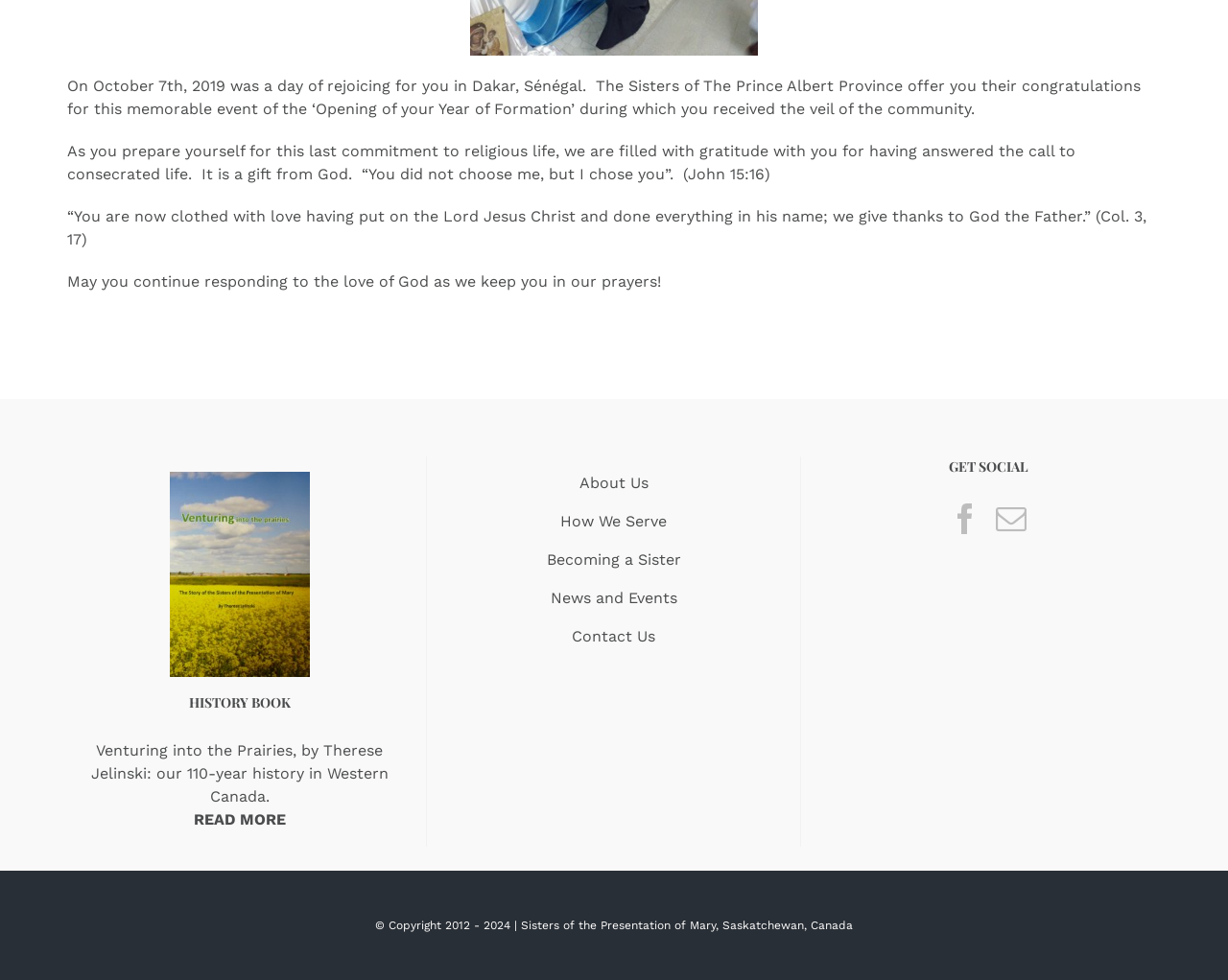Please determine the bounding box coordinates for the UI element described as: "Go to Top".

[0.904, 0.592, 0.941, 0.626]